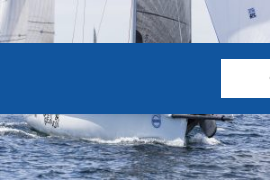Using the details in the image, give a detailed response to the question below:
What is partially obscured on the lower portion of the sailboat?

The lower portion of the sailboat features a logo, which is likely representing its brand or sponsor, but it is partially obscured in this photograph.